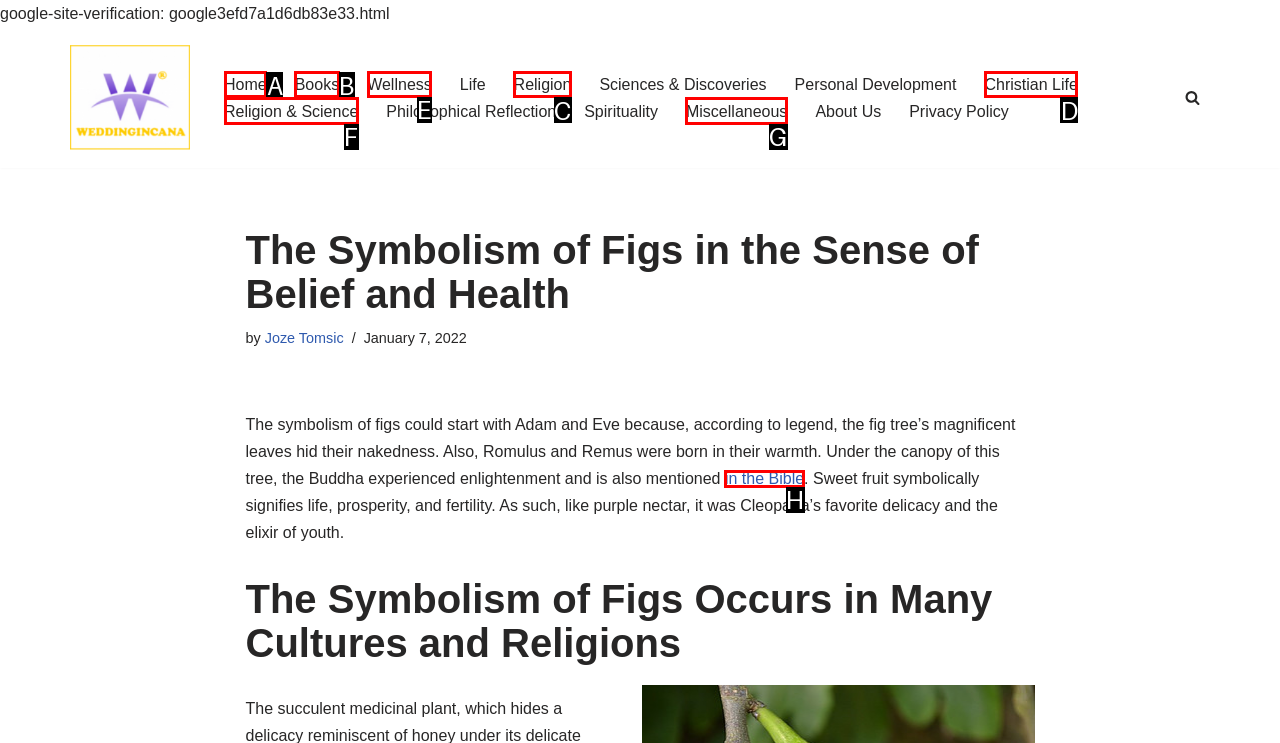What is the letter of the UI element you should click to Check the 'Wellness' section? Provide the letter directly.

E